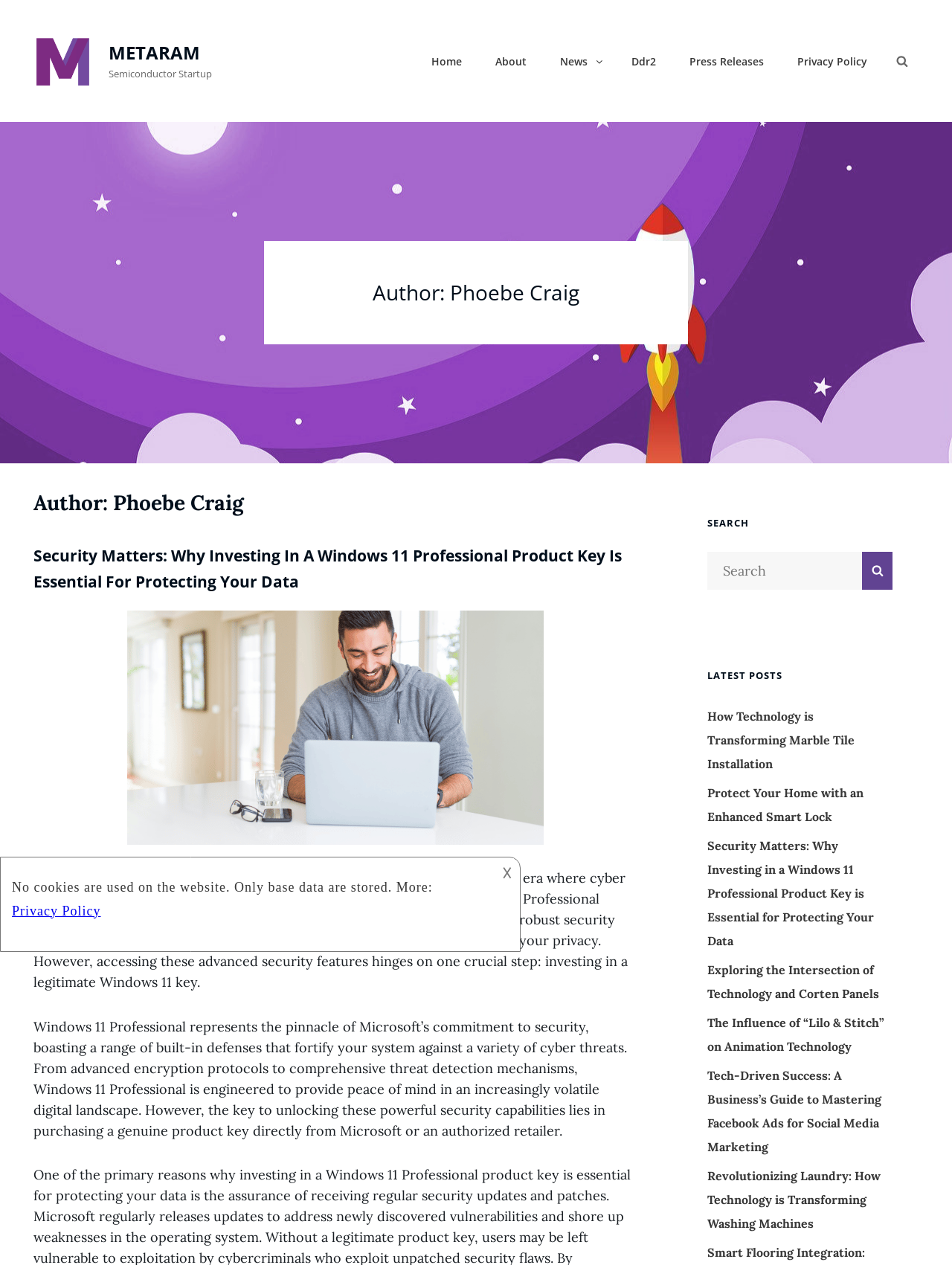Indicate the bounding box coordinates of the element that needs to be clicked to satisfy the following instruction: "Click the 'Search' button". The coordinates should be four float numbers between 0 and 1, i.e., [left, top, right, bottom].

[0.93, 0.035, 0.965, 0.062]